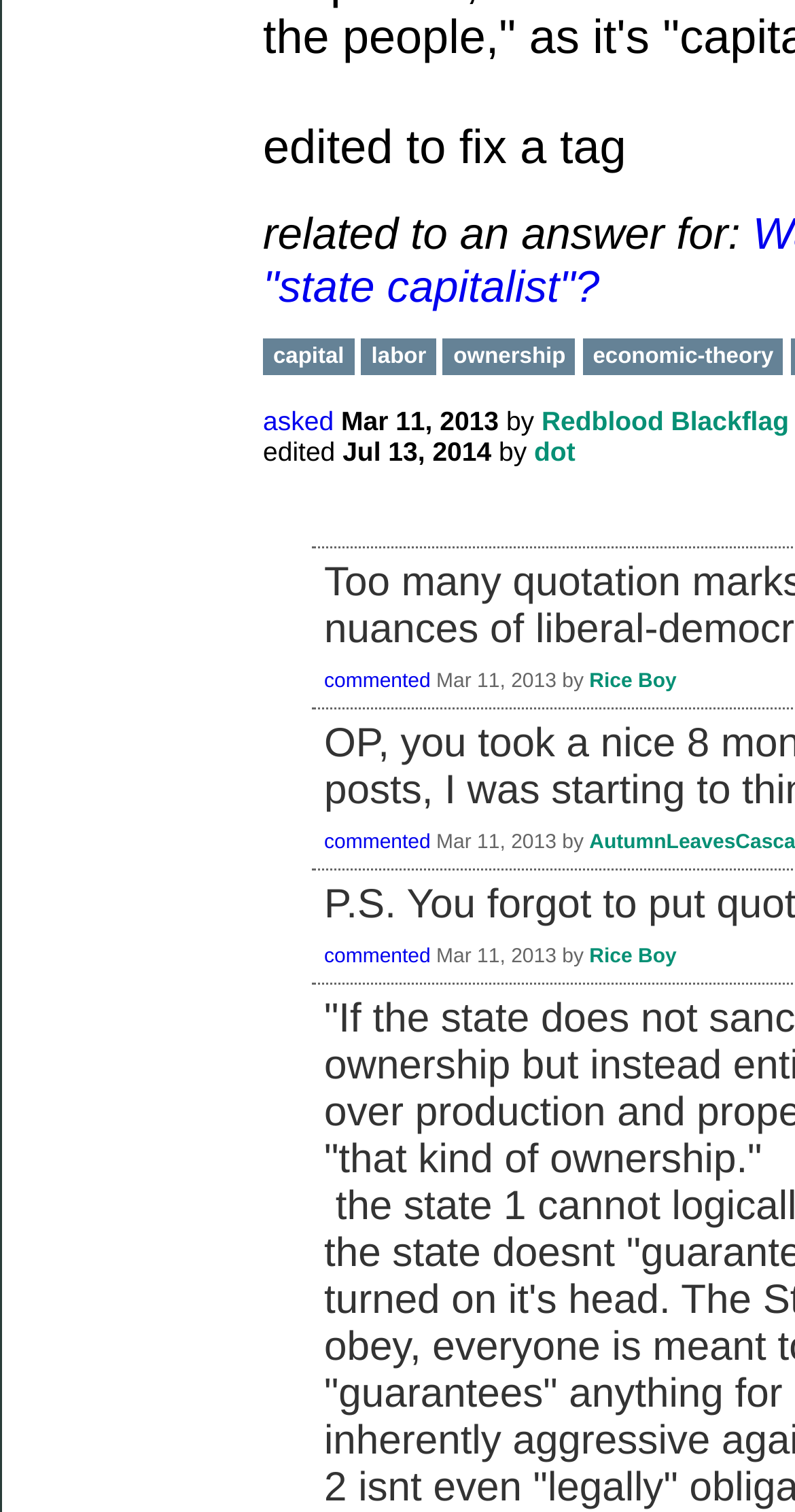When was the question asked?
Refer to the image and give a detailed answer to the query.

The question was asked on Mar 11, 2013, which can be inferred from the timestamp provided in the 'asked' section.